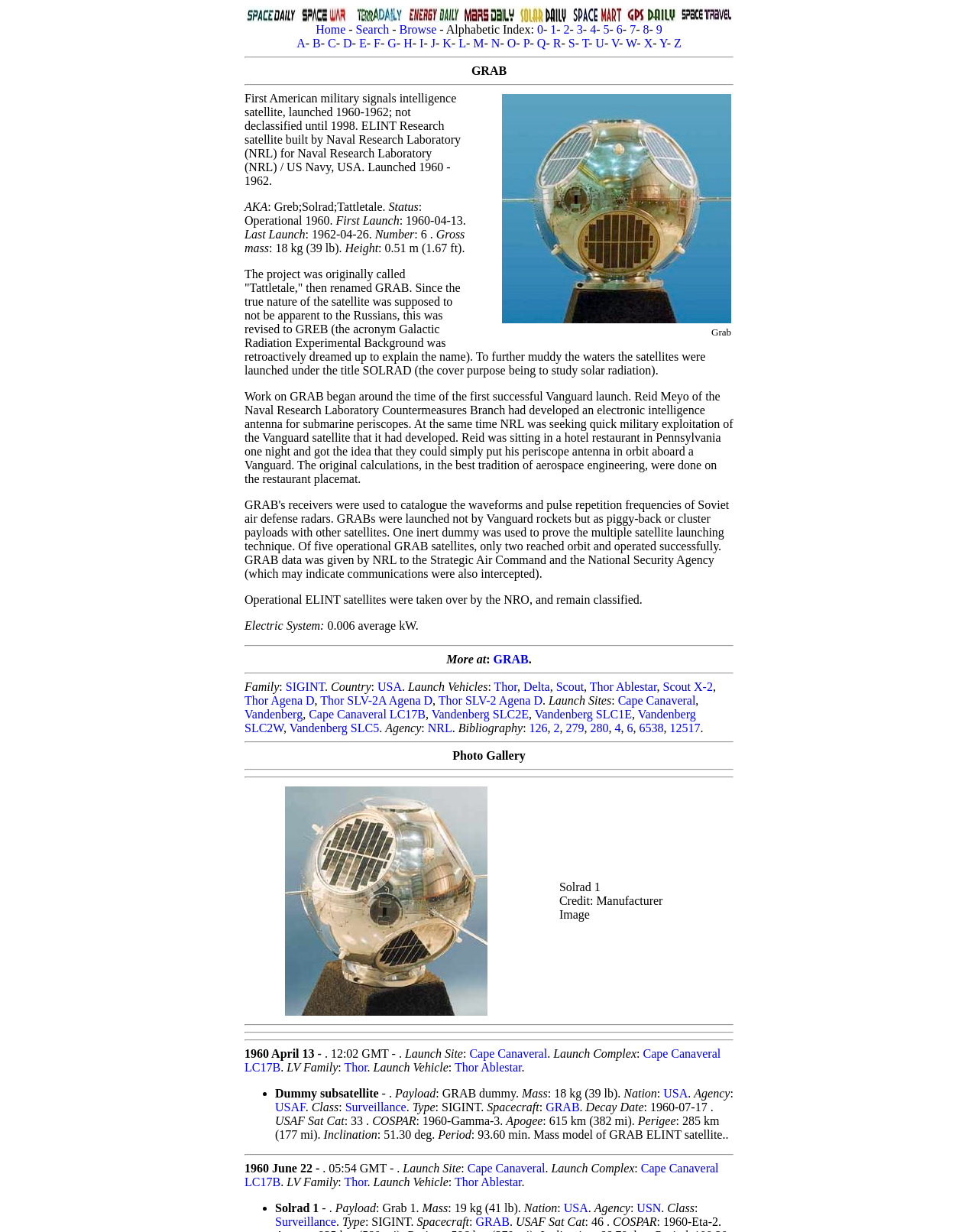Given the description of a UI element: "Thor SLV-2 Agena D", identify the bounding box coordinates of the matching element in the webpage screenshot.

[0.448, 0.563, 0.555, 0.574]